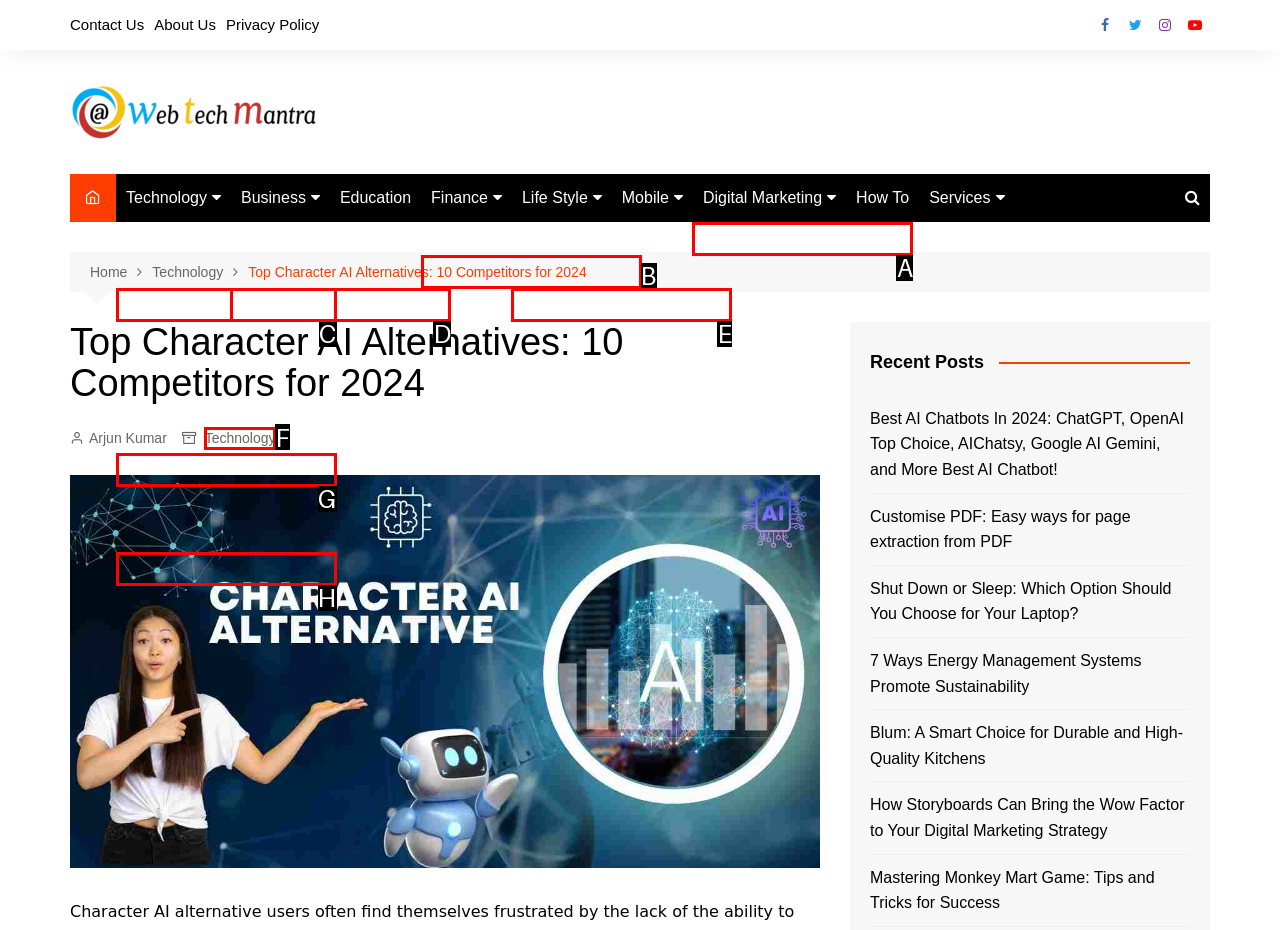Find the UI element described as: Insurance
Reply with the letter of the appropriate option.

B